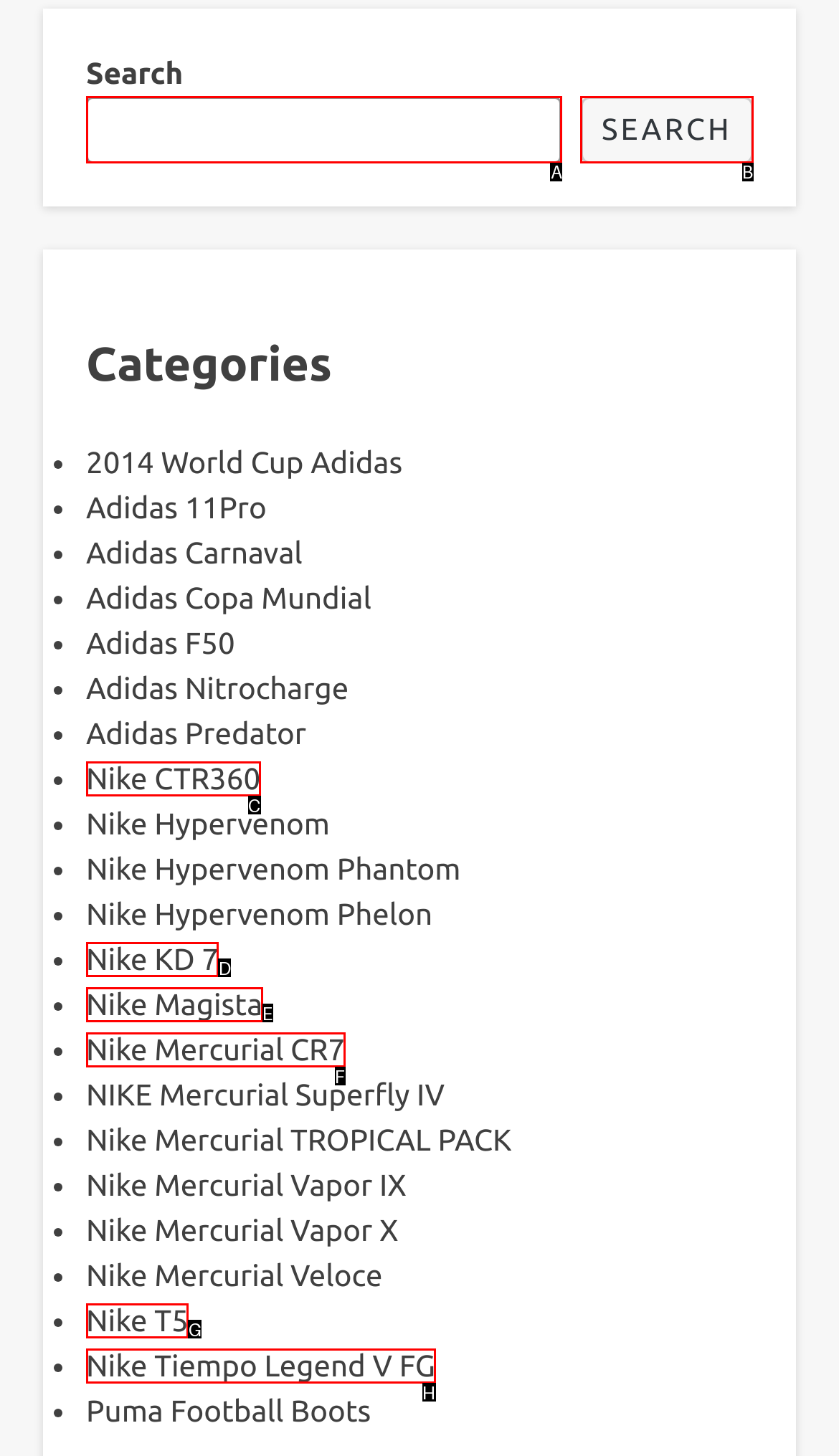Select the appropriate letter to fulfill the given instruction: Search for something
Provide the letter of the correct option directly.

A